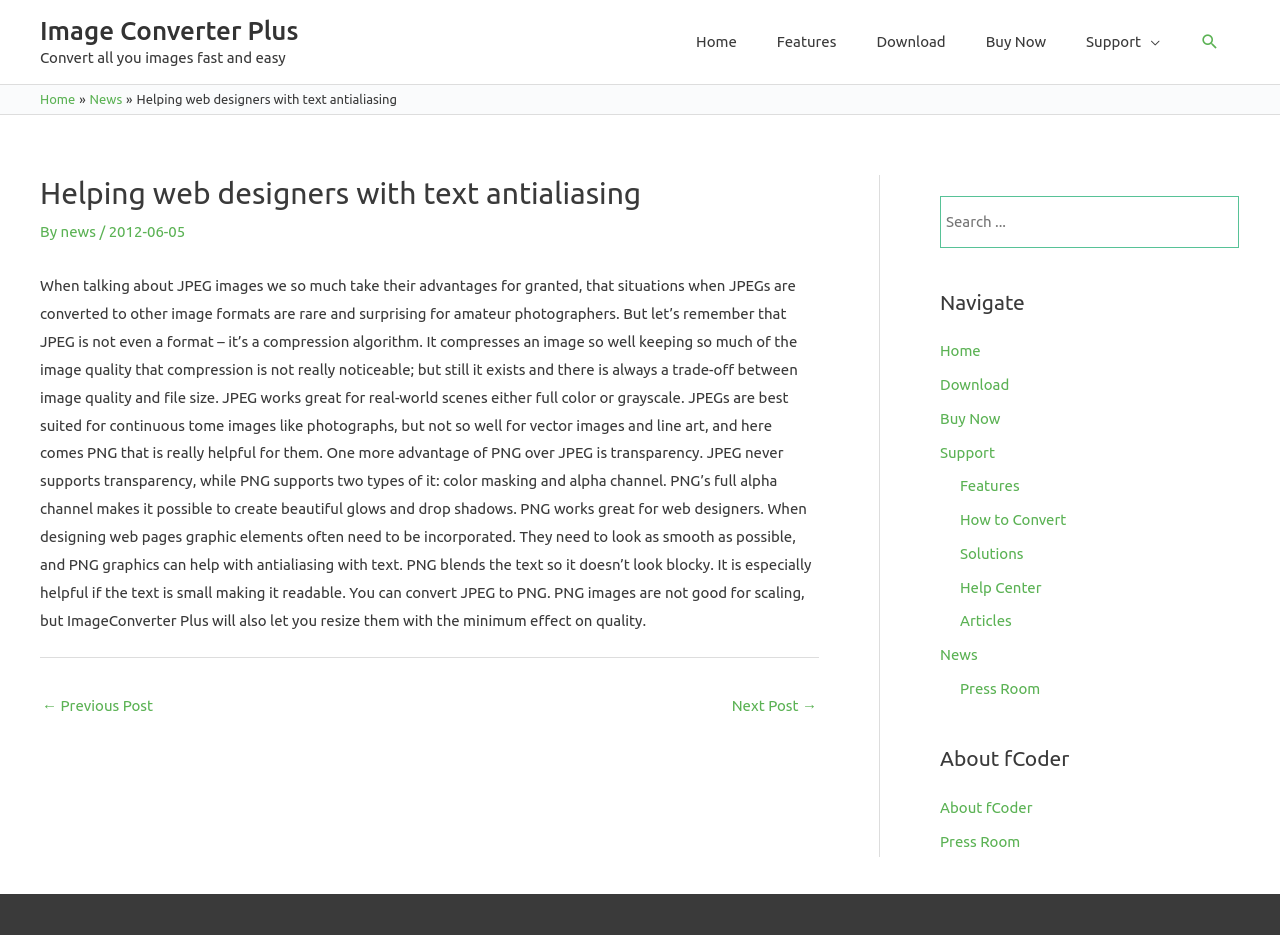Provide your answer to the question using just one word or phrase: What type of images are JPEGs best suited for?

Real-world scenes